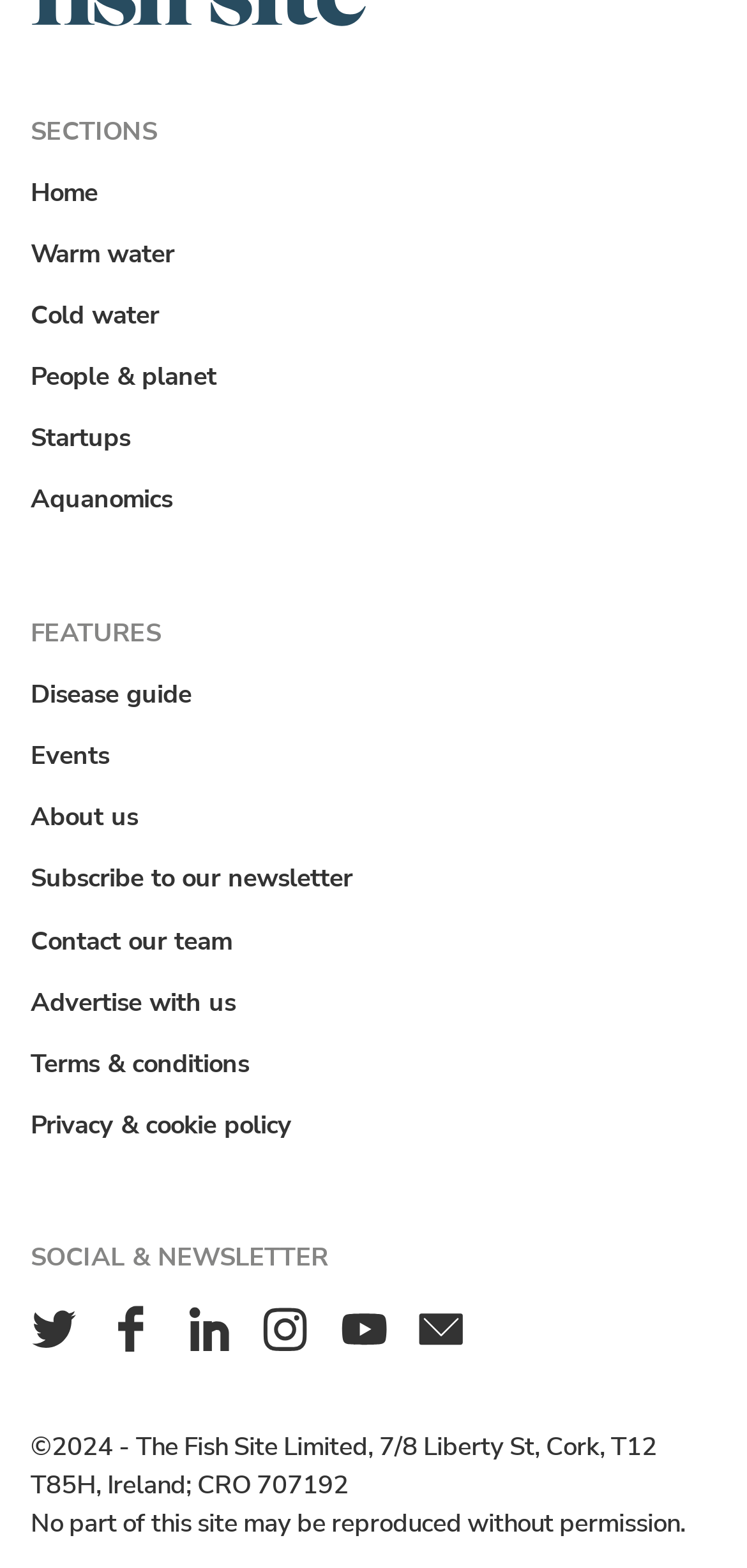Based on the element description, predict the bounding box coordinates (top-left x, top-left y, bottom-right x, bottom-right y) for the UI element in the screenshot: Privacy & cookie policy

[0.031, 0.706, 0.4, 0.73]